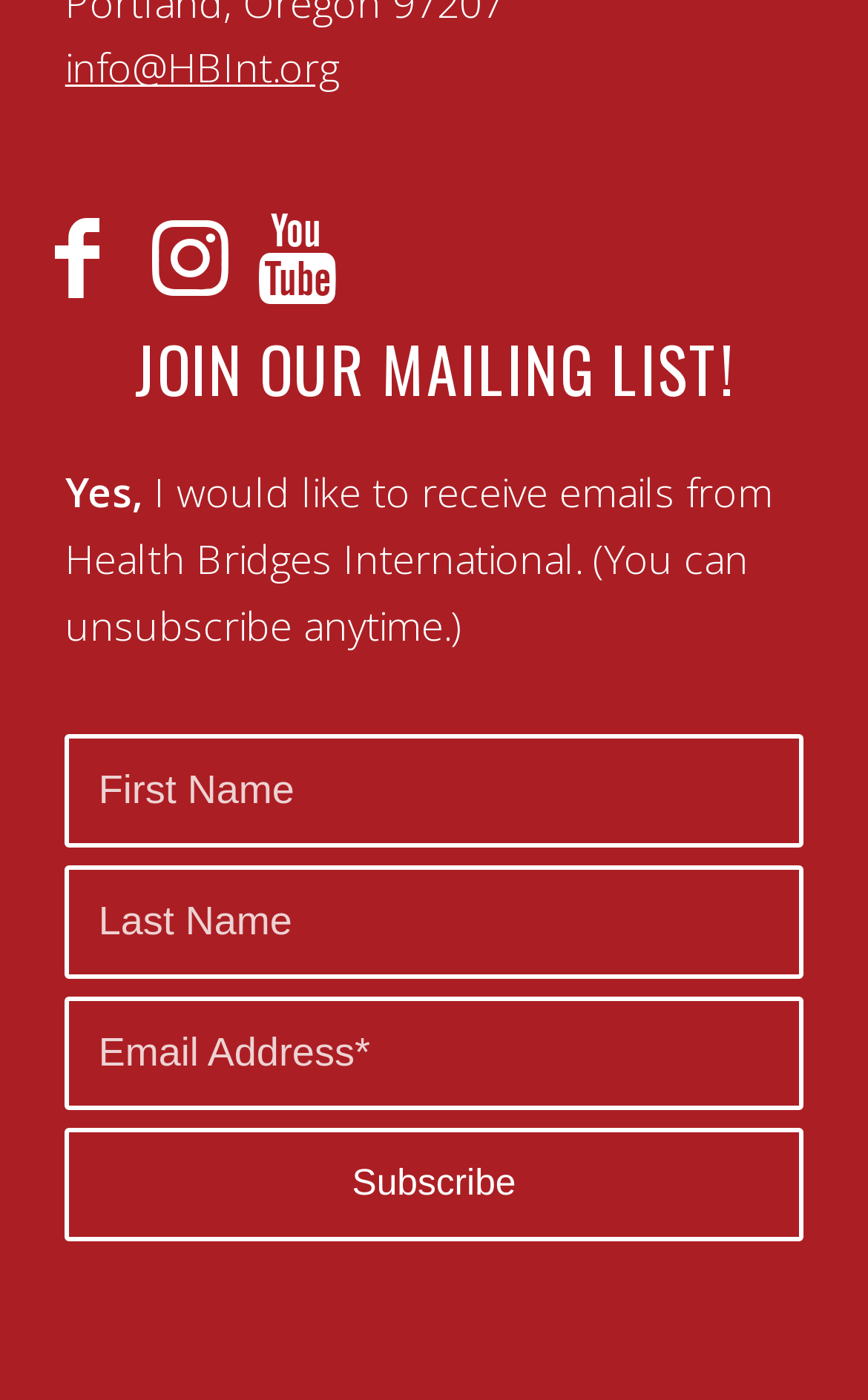How many social media links are present?
Refer to the image and provide a one-word or short phrase answer.

3